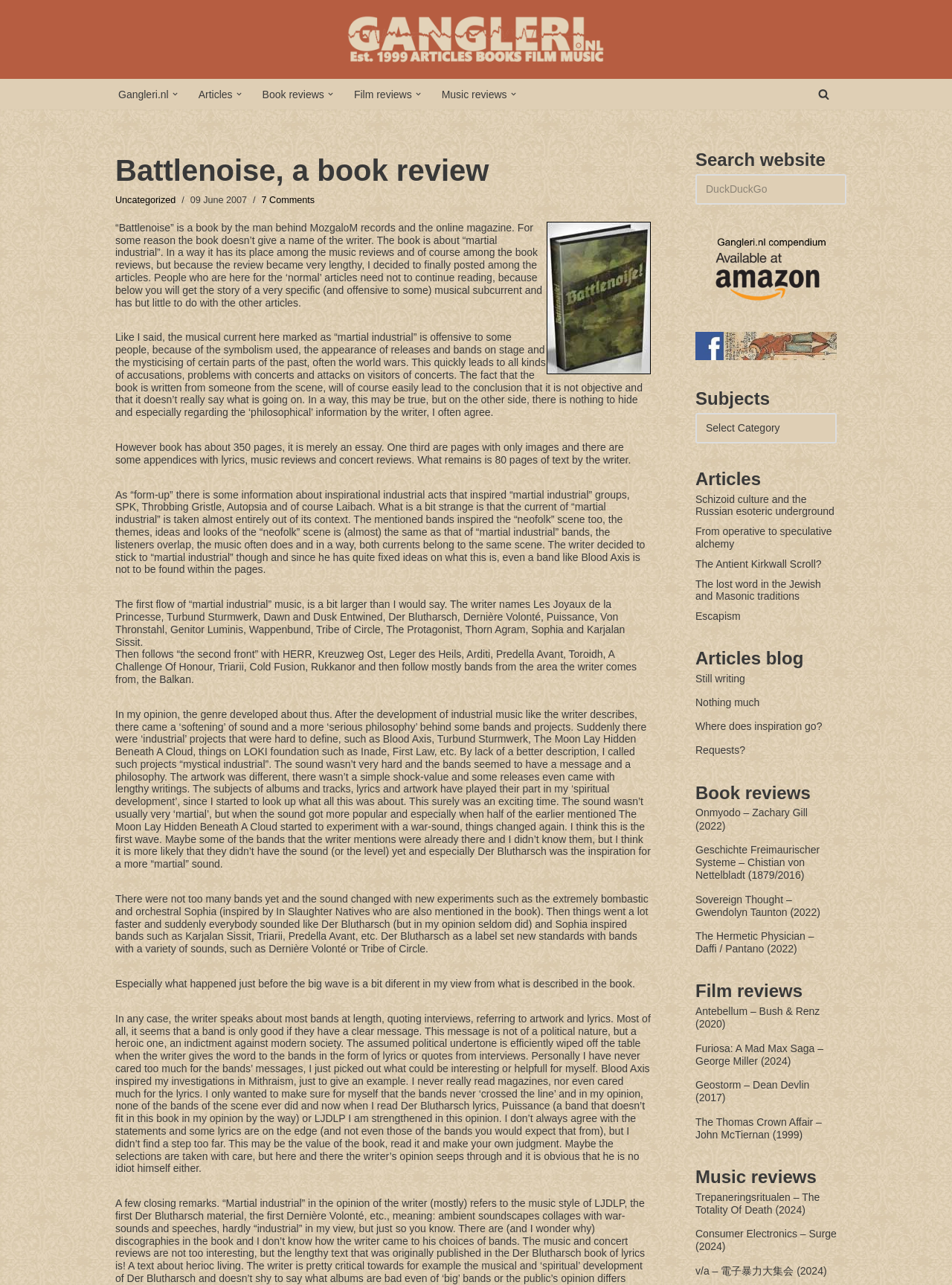Locate the bounding box coordinates of the element's region that should be clicked to carry out the following instruction: "Click on the 'Gangleri - articles' link". The coordinates need to be four float numbers between 0 and 1, i.e., [left, top, right, bottom].

[0.363, 0.01, 0.637, 0.051]